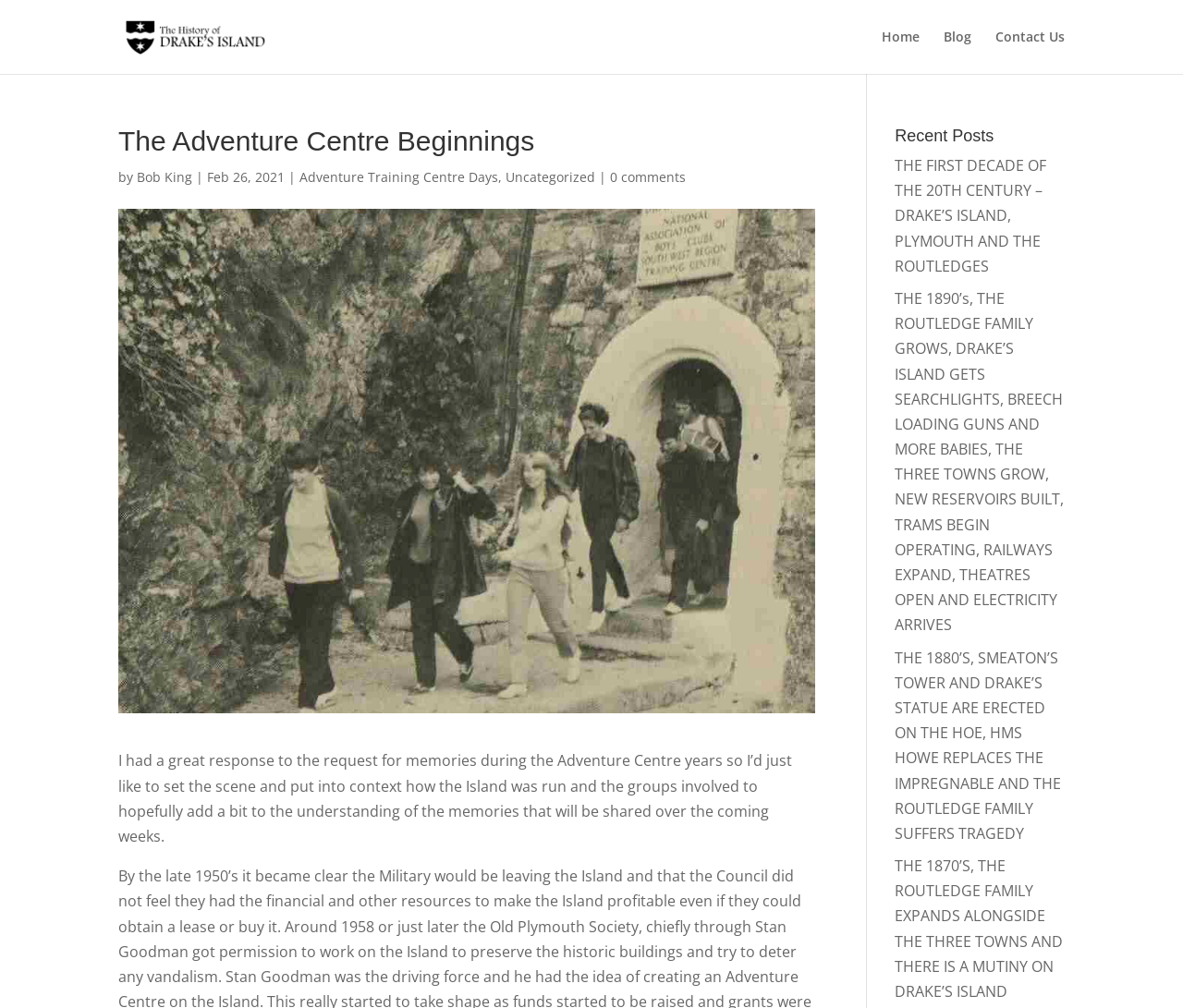Use a single word or phrase to answer the following:
How many recent posts are listed?

4